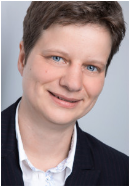Based on the image, give a detailed response to the question: What is the background of the image?

The background of the image is softly blurred, which helps to focus the attention on the woman's face, highlighting her bright, expressive blue eyes and friendly demeanor.